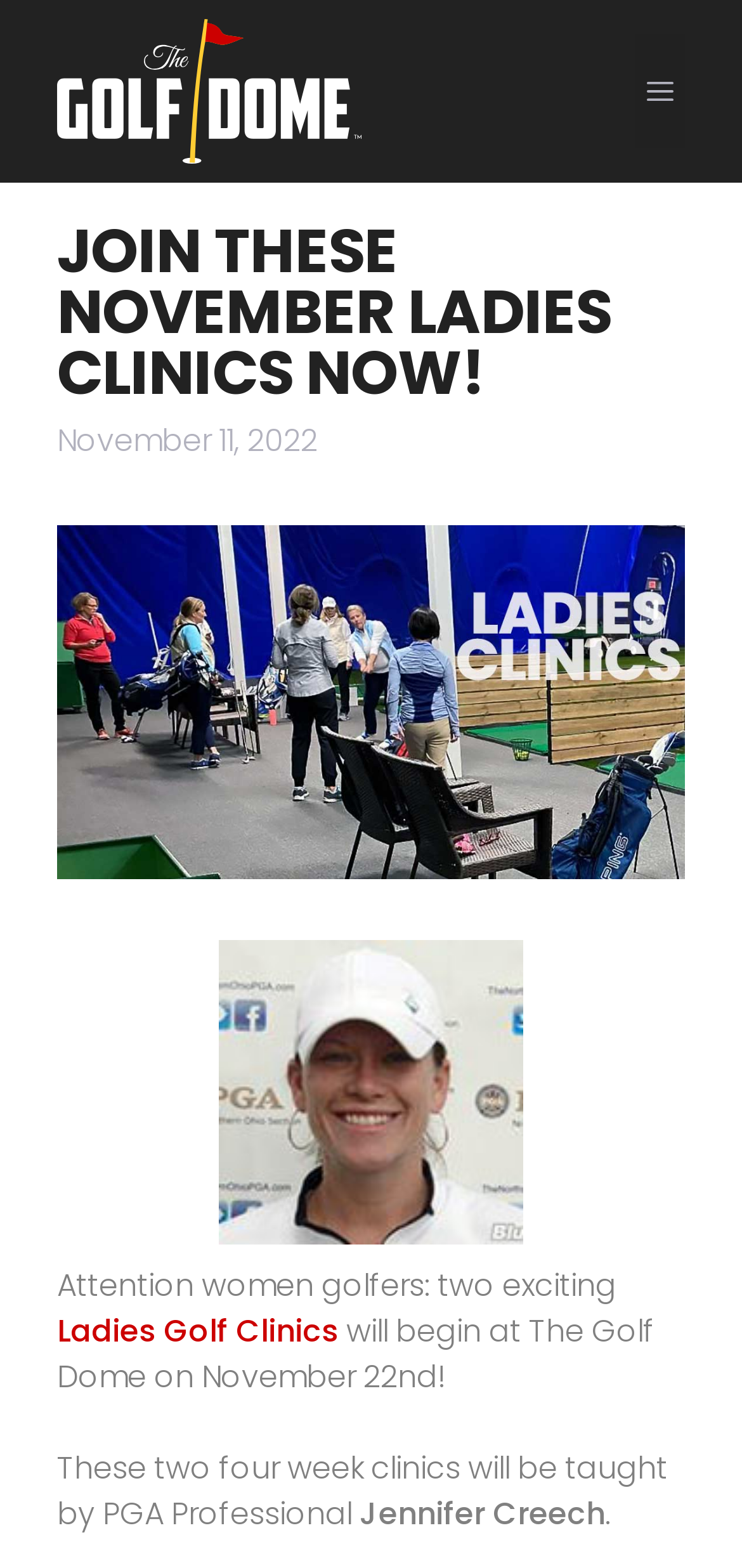Present a detailed account of what is displayed on the webpage.

The webpage is about Ladies Golf Clinics at The Golf Dome. At the top, there is a banner with the site's logo, "The Golf Dome", accompanied by an image. To the right of the logo, there is a navigation menu toggle button labeled "Menu". 

Below the banner, there is a large heading that reads "JOIN THESE NOVEMBER LADIES CLINICS NOW!" in a prominent position. Next to the heading, there is a time indicator showing the current date, "November 11, 2022". 

Further down, there is a large image promoting the Ladies Clinics at The Golf Dome. Below the image, there is a smaller image of Jennifer Creech, a PGA Professional. 

The main content of the page is a promotional text, which starts with "Attention women golfers: two exciting Ladies Golf Clinics will begin at The Golf Dome on November 22nd!" and continues to describe the clinics, mentioning that they will be taught by Jennifer Creech. The text is divided into several paragraphs, with a link to "Ladies Golf Clinics" in the middle.